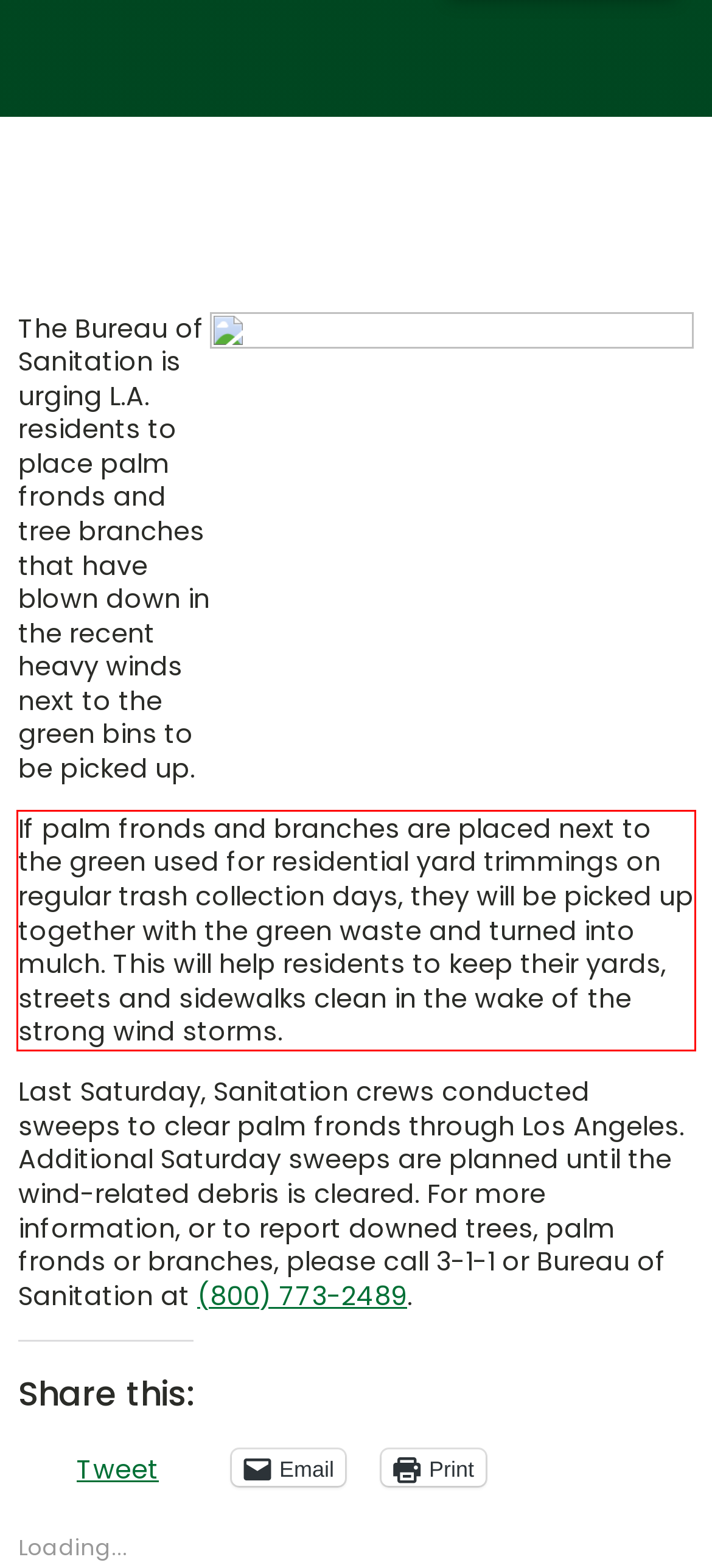Please analyze the provided webpage screenshot and perform OCR to extract the text content from the red rectangle bounding box.

If palm fronds and branches are placed next to the green used for residential yard trimmings on regular trash collection days, they will be picked up together with the green waste and turned into mulch. This will help residents to keep their yards, streets and sidewalks clean in the wake of the strong wind storms.